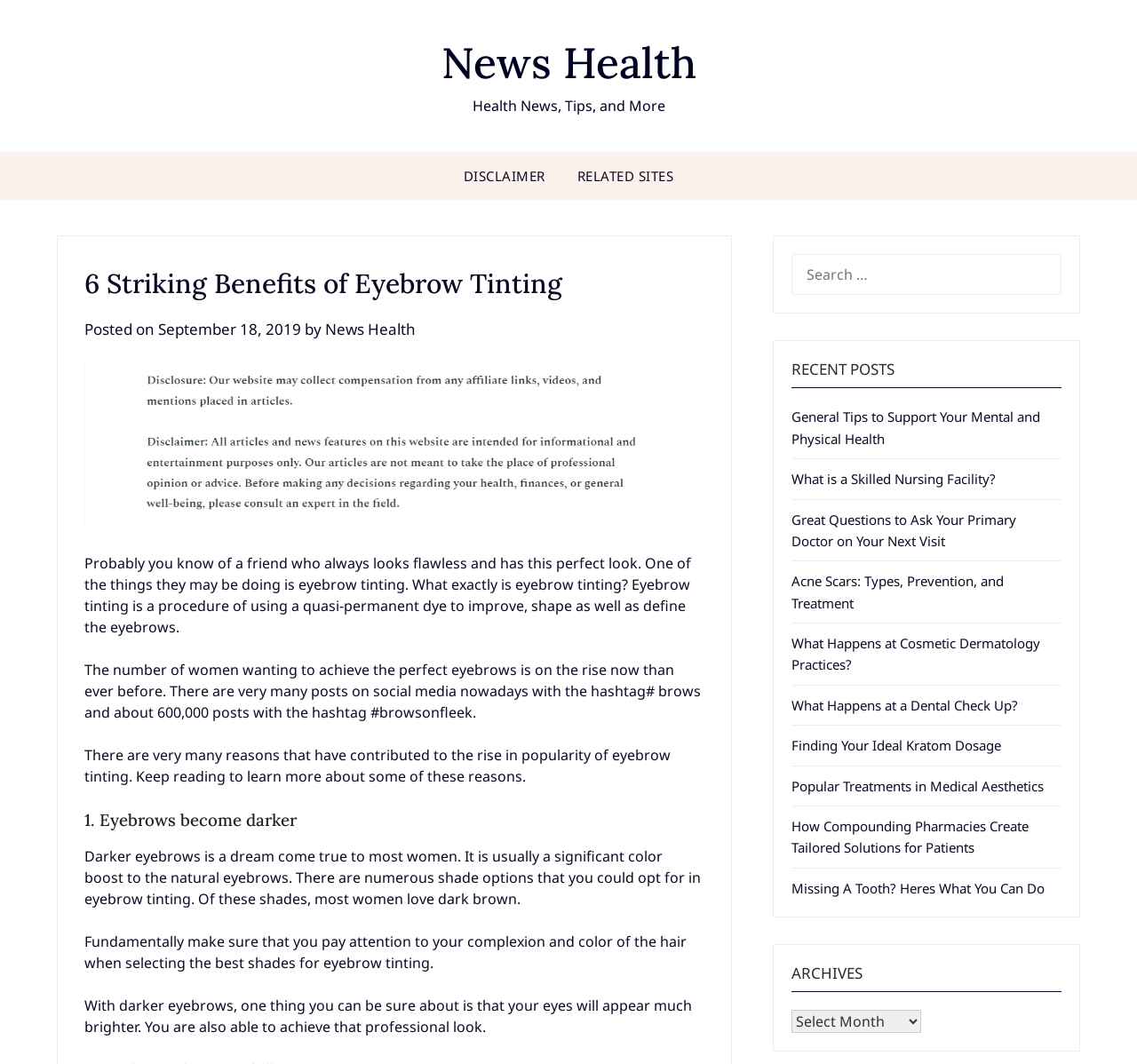Locate the bounding box coordinates of the clickable element to fulfill the following instruction: "Select an archive from the dropdown". Provide the coordinates as four float numbers between 0 and 1 in the format [left, top, right, bottom].

[0.696, 0.949, 0.81, 0.971]